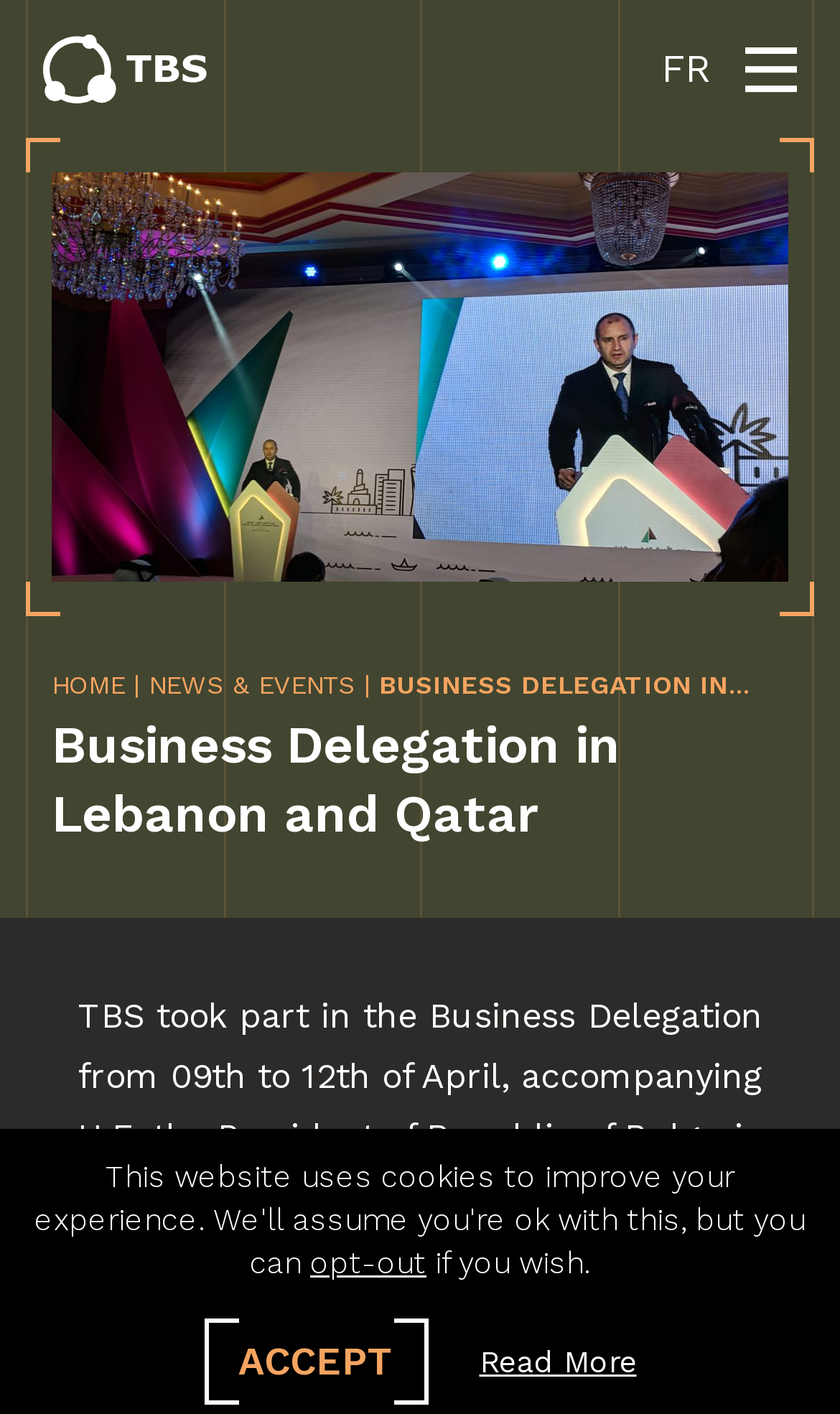Create a detailed summary of the webpage's content and design.

The webpage is about TBS Ltd.'s business delegation in Lebanon and Qatar. At the top left, there is a link to the company's homepage, "TBS Ltd.", accompanied by a small image. To the right of this link, there is another link, "FR", which is likely a language option. Next to it, there is a button with an image, possibly a search or menu button.

Below these elements, there is a navigation menu with links to "HOME" and "NEWS & EVENTS", separated by a vertical line. The main content of the page is headed by a title, "Business Delegation in Lebanon and Qatar", which is a summary of the business delegation event that took place from 9th to 12th of April, accompanying the President of the Republic of Bulgaria, Mr. Rumen Radev, during his visit to Lebanon.

At the bottom of the page, there is a button to opt-out of something, accompanied by a brief text, "if you wish." Next to it, there are two links, "ACCEPT" and "Read More", which are likely related to the opt-out option.

There are several small images scattered throughout the page, possibly decorative or used as icons. Overall, the webpage appears to be a news article or a press release about the business delegation event.